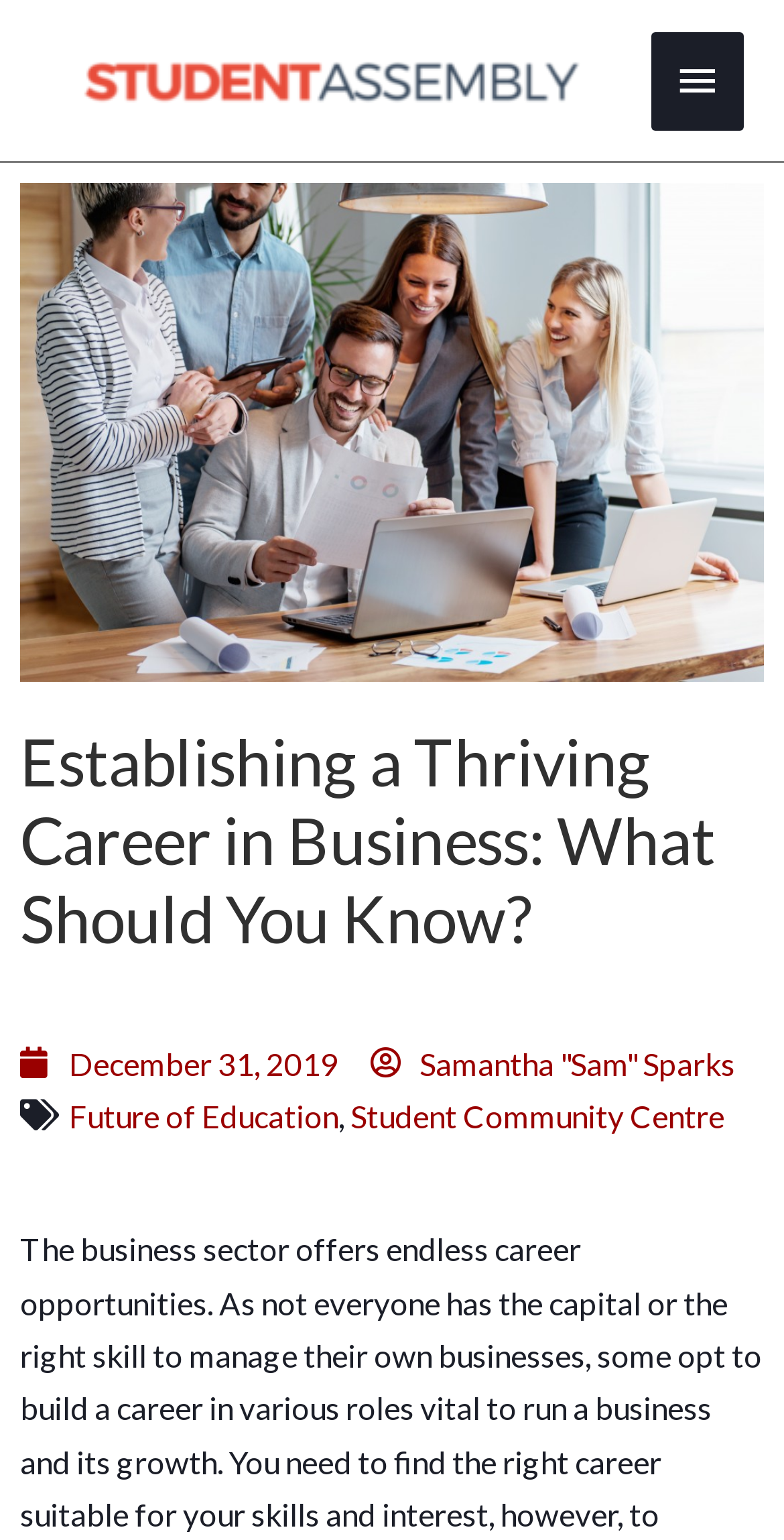Determine the webpage's heading and output its text content.

Establishing a Thriving Career in Business: What Should You Know?